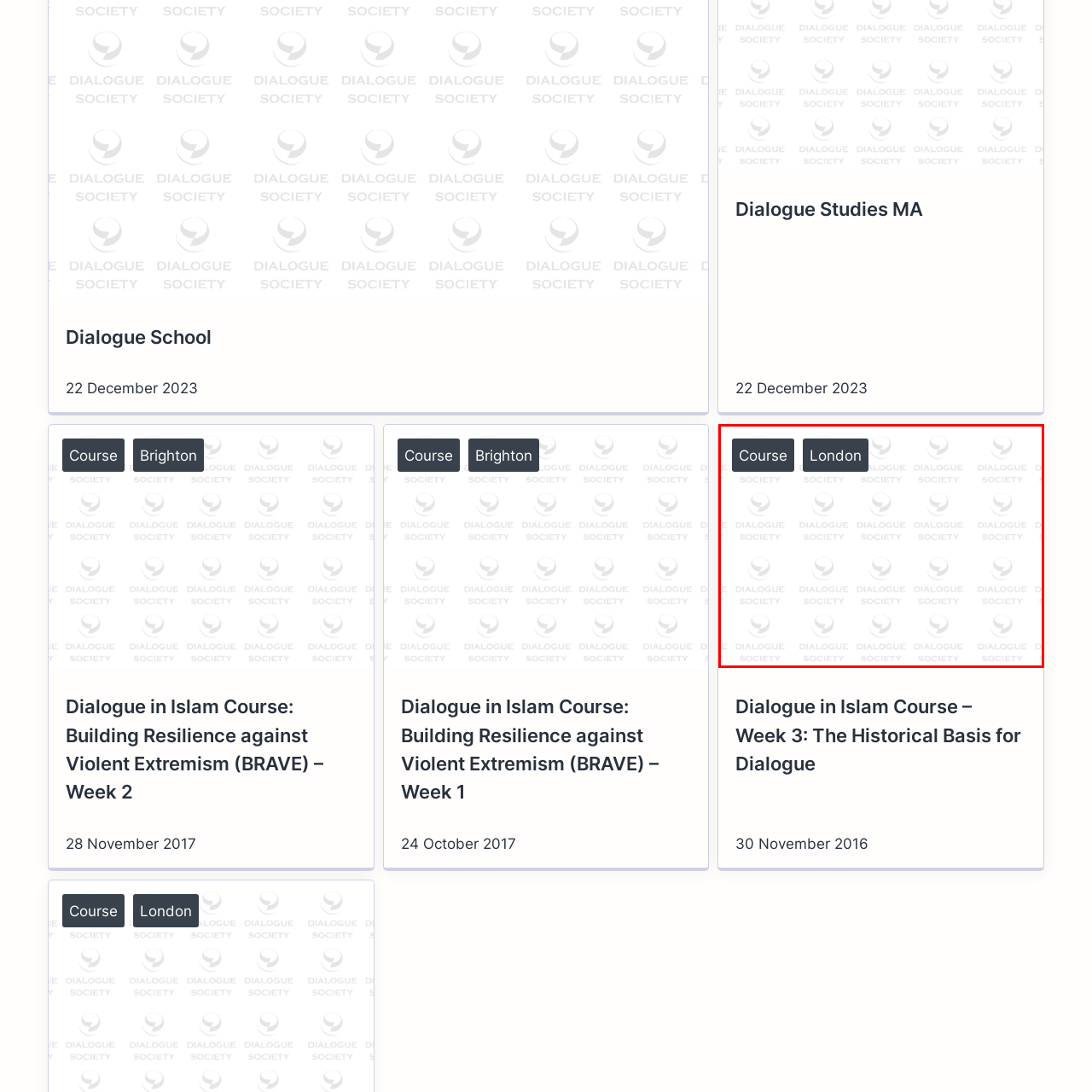Focus on the area marked by the red boundary, What is the topic explored in the third week of the curriculum? Answer concisely with a single word or phrase.

The Historical Basis for Dialogue